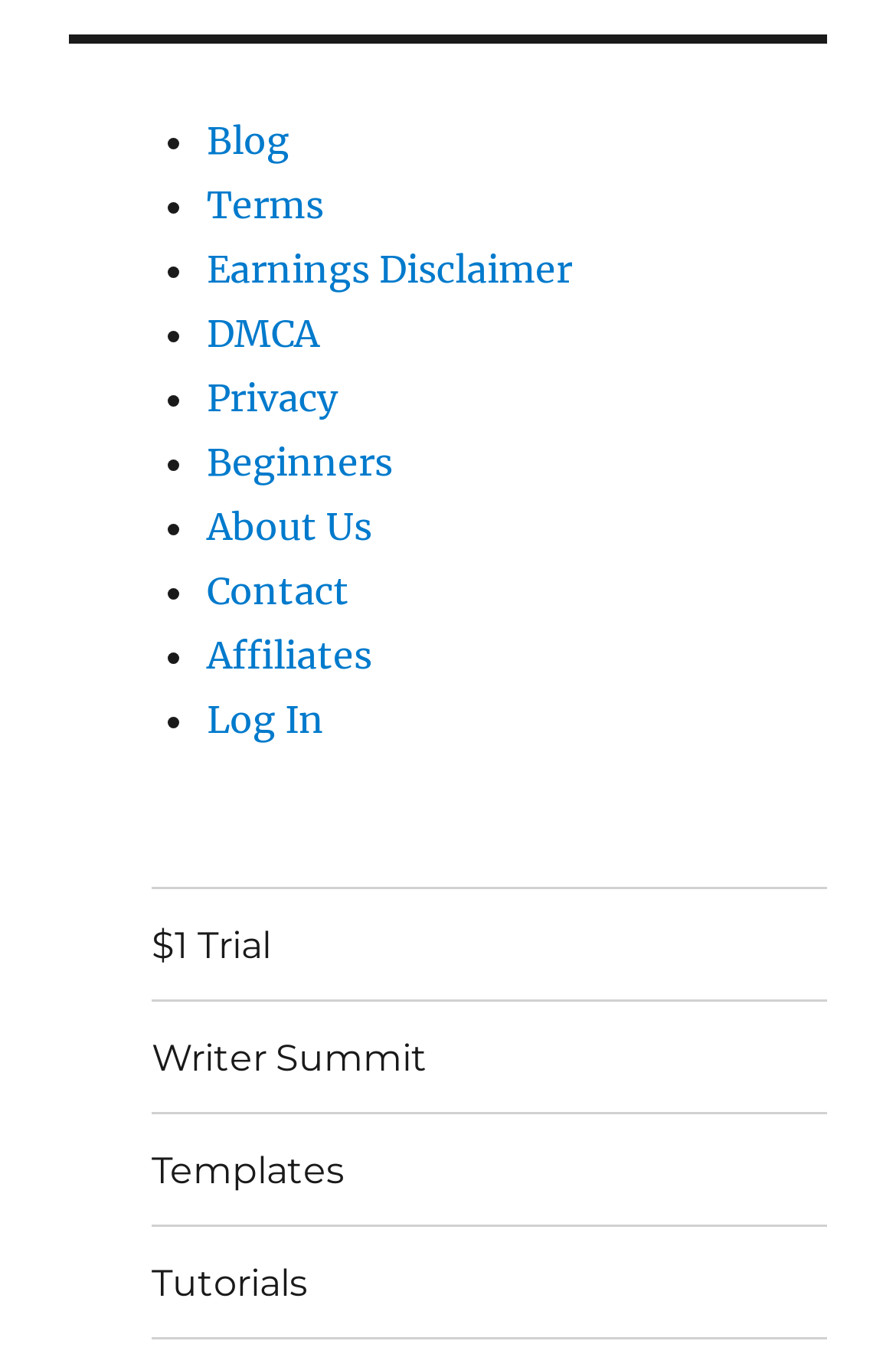What is the first menu item?
Please ensure your answer to the question is detailed and covers all necessary aspects.

The first menu item is 'Blog' because it is the first link element under the navigation element with the text 'Menu'.